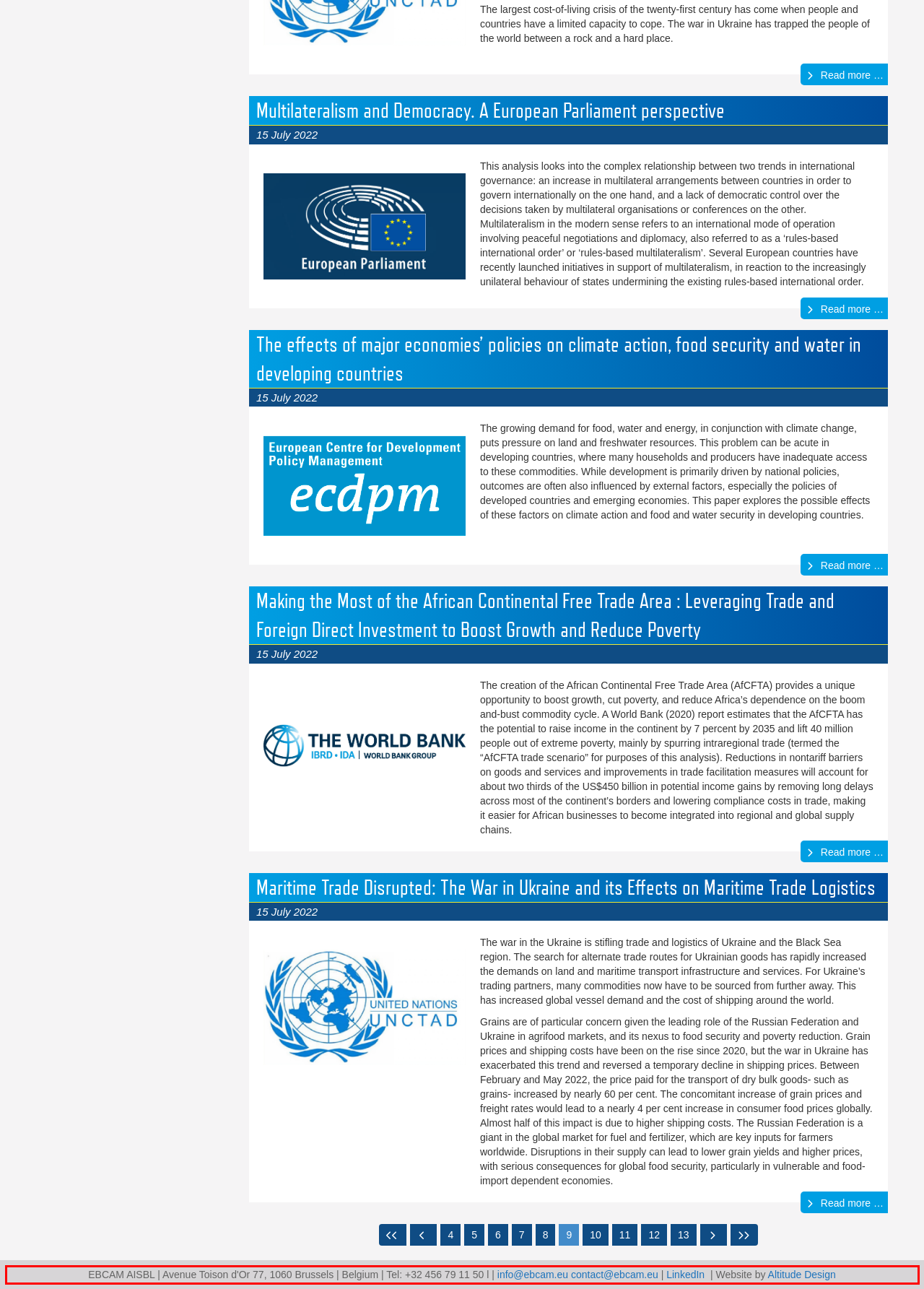Extract and provide the text found inside the red rectangle in the screenshot of the webpage.

EBCAM AISBL | Avenue Toison d'Or 77, 1060 Brussels | Belgium | Tel: +32 456 79 11 50 l | info@ebcam.eu contact@ebcam.eu | LinkedIn | Website by Altitude Design